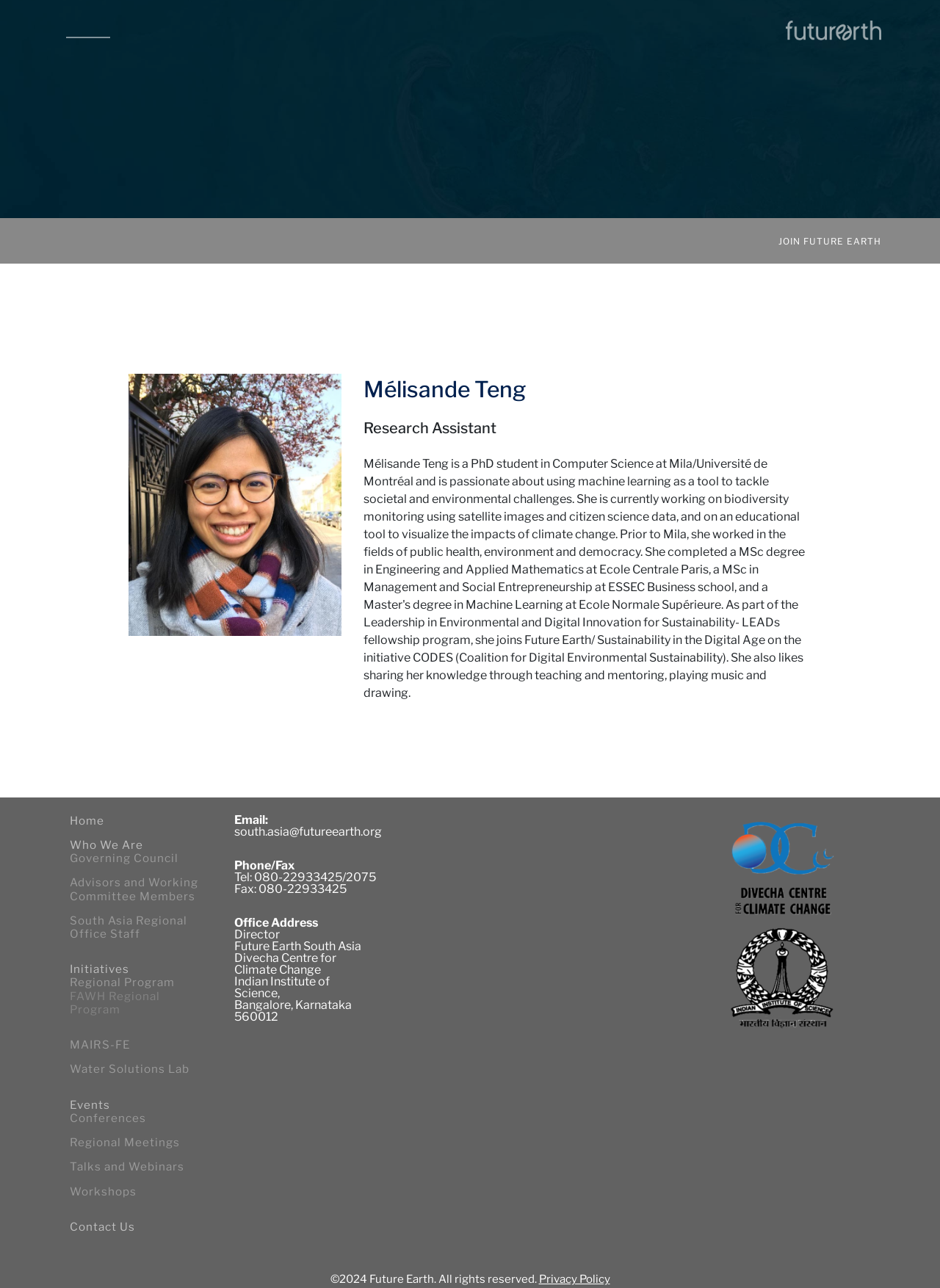Answer the question with a brief word or phrase:
What is the name of the office where Future Earth South Asia is located?

Divecha Centre for Climate Change